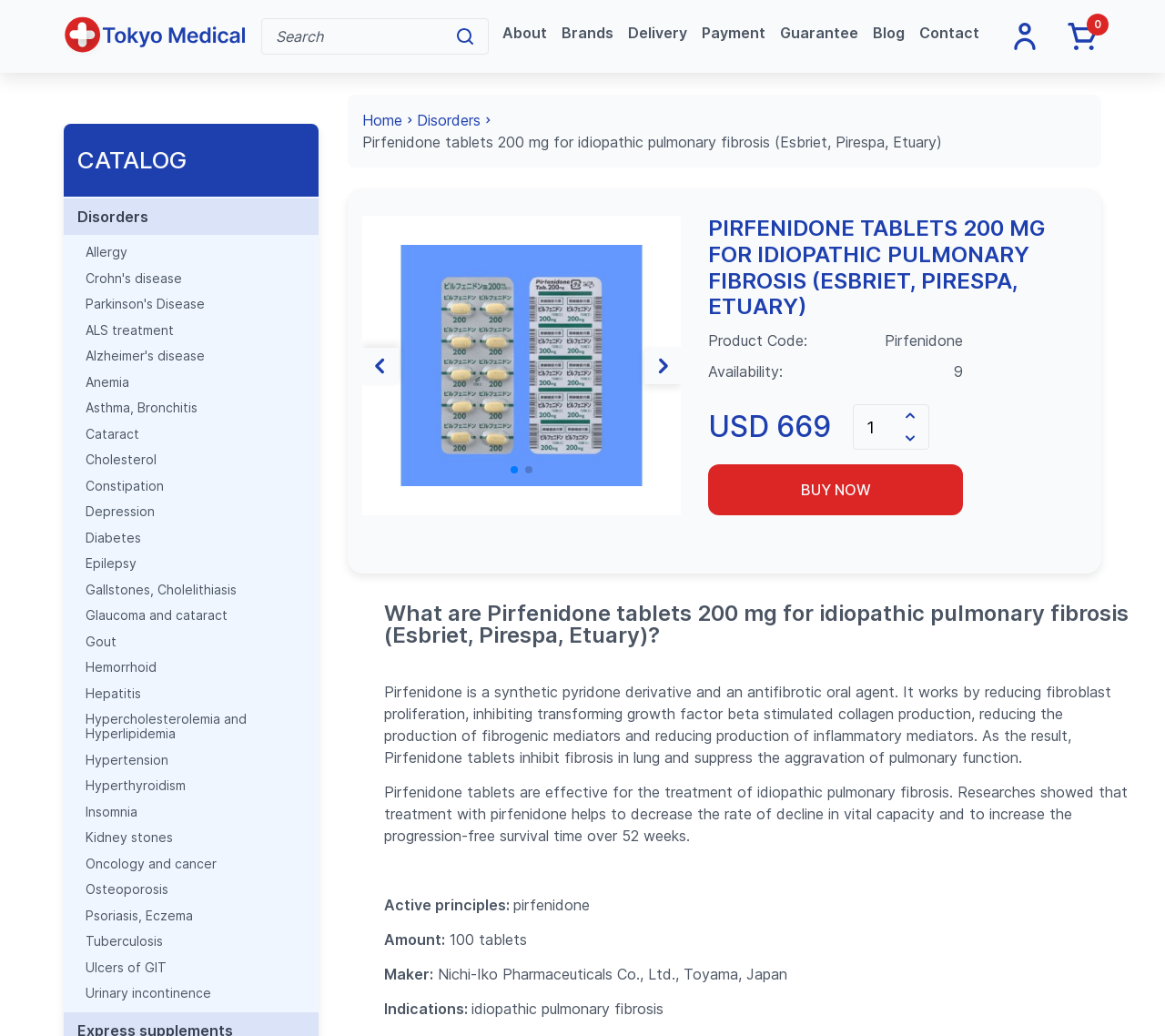Provide your answer in a single word or phrase: 
What is the mechanism of action of Pirfenidone?

reducing fibroblast proliferation, inhibiting transforming growth factor beta stimulated collagen production